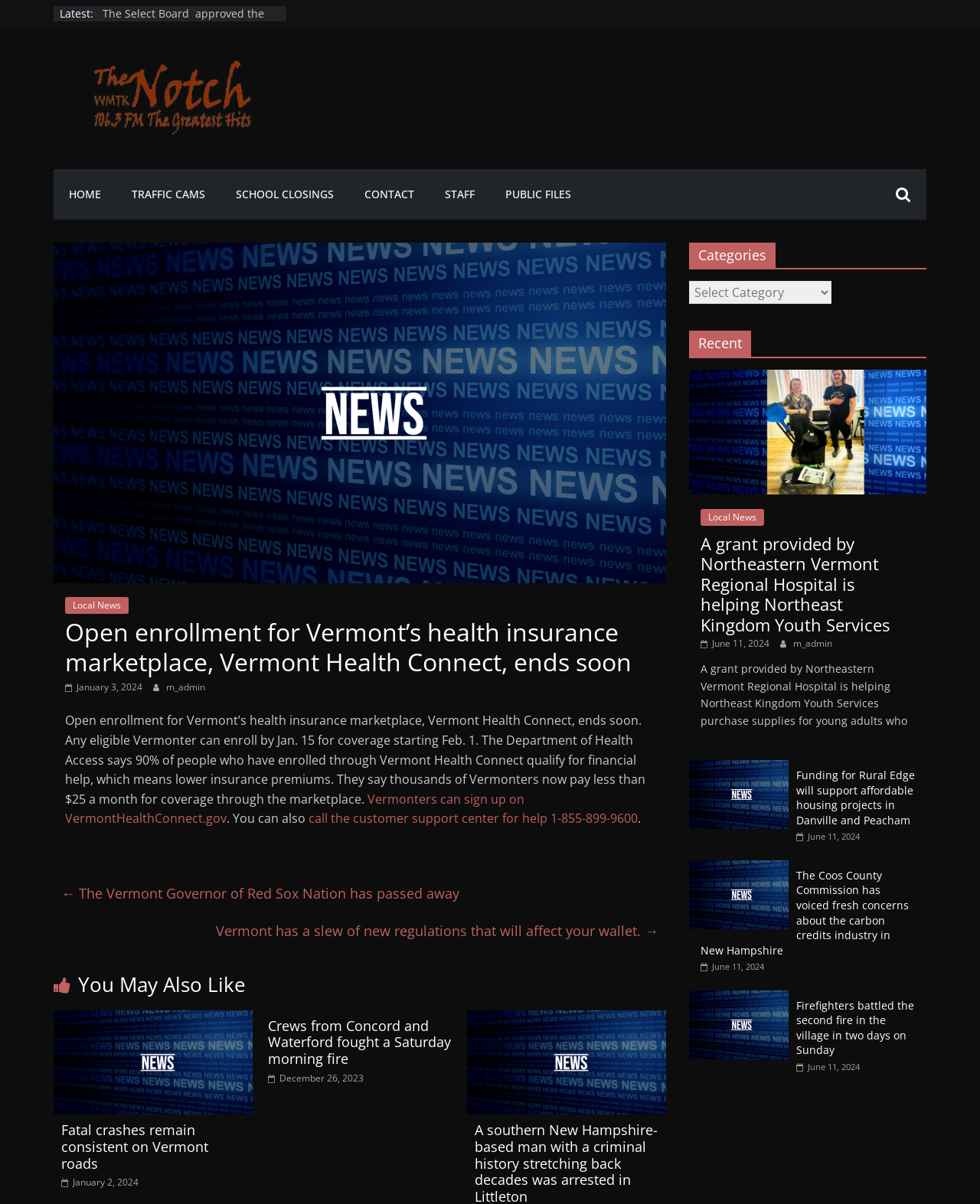Please identify the primary heading of the webpage and give its text content.

Open enrollment for Vermont’s health insurance marketplace, Vermont Health Connect, ends soon